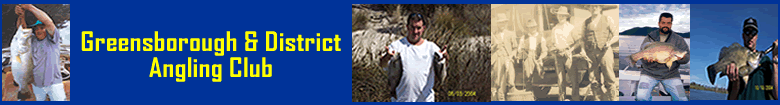What is the purpose of the photographs on the banner?
Could you answer the question in a detailed manner, providing as much information as possible?

The caption explains that the photographs on the banner feature club members engaged in fishing activities, which emphasizes the camaraderie and passion of the club's community. This implies that the purpose of the photographs is to showcase the sense of community and enthusiasm within the club.